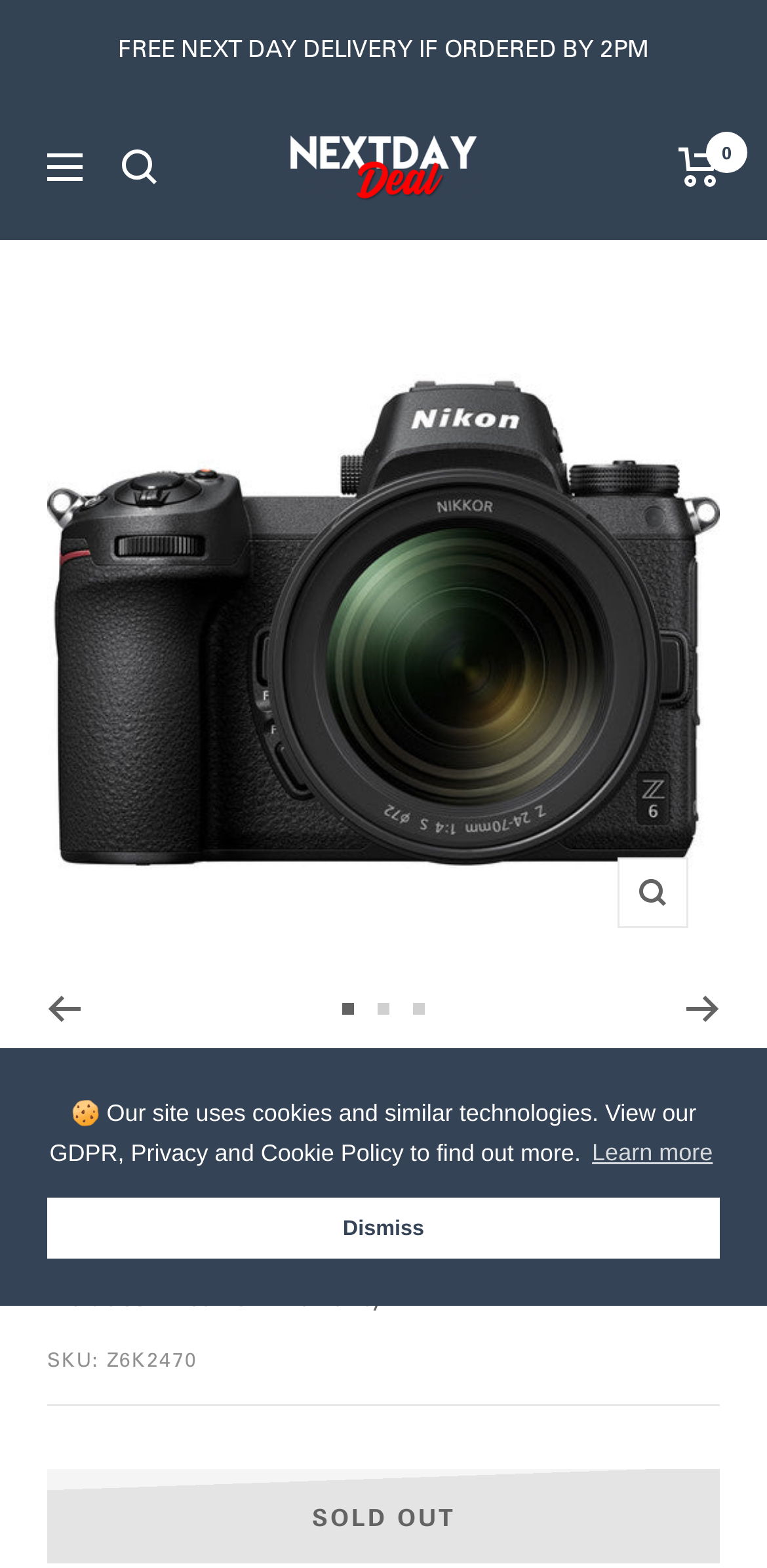Locate the bounding box coordinates of the area that needs to be clicked to fulfill the following instruction: "Zoom in the product image". The coordinates should be in the format of four float numbers between 0 and 1, namely [left, top, right, bottom].

[0.805, 0.547, 0.897, 0.592]